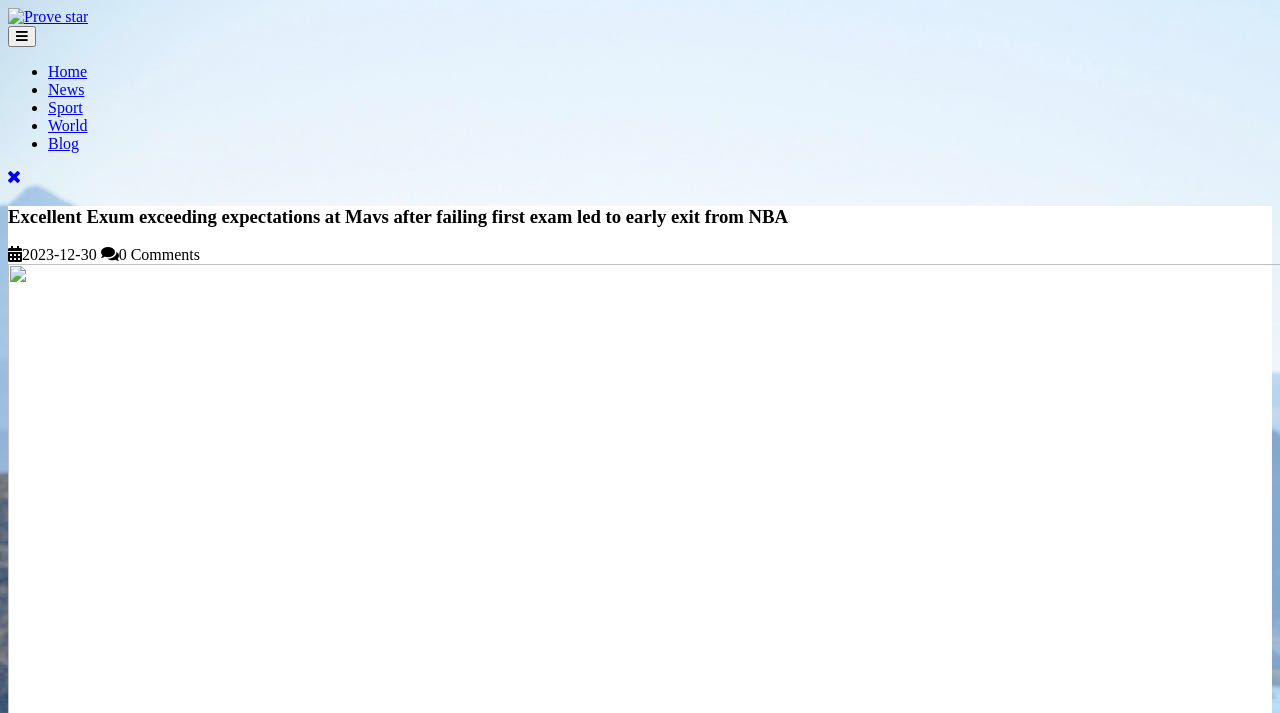Describe all the key features of the webpage in detail.

The webpage is about an article titled "Excellent Exum exceeding expectations at Mavs after failing first exam led to early exit from NBA – Prove star". At the top left corner, there is a "Skip to content" link. Next to it, there is a "Prove star" link accompanied by a small image. 

Below these elements, there is a tab labeled "Open Menu" with an icon. To the right of the tab, there is a navigation menu labeled "Top Menu" that spans almost the entire width of the page. The menu consists of five links: "Home", "News", "Sport", "World", and "Blog", each preceded by a bullet point.

Further down, there is a "Close Menu" link with an icon. Below this link, the main article title "Excellent Exum exceeding expectations at Mavs after failing first exam led to early exit from NBA" is displayed as a heading. The article's publication date "2023-12-30" and the number of comments "0 Comments" are shown below the title, with the date on the left and the comment count on the right.